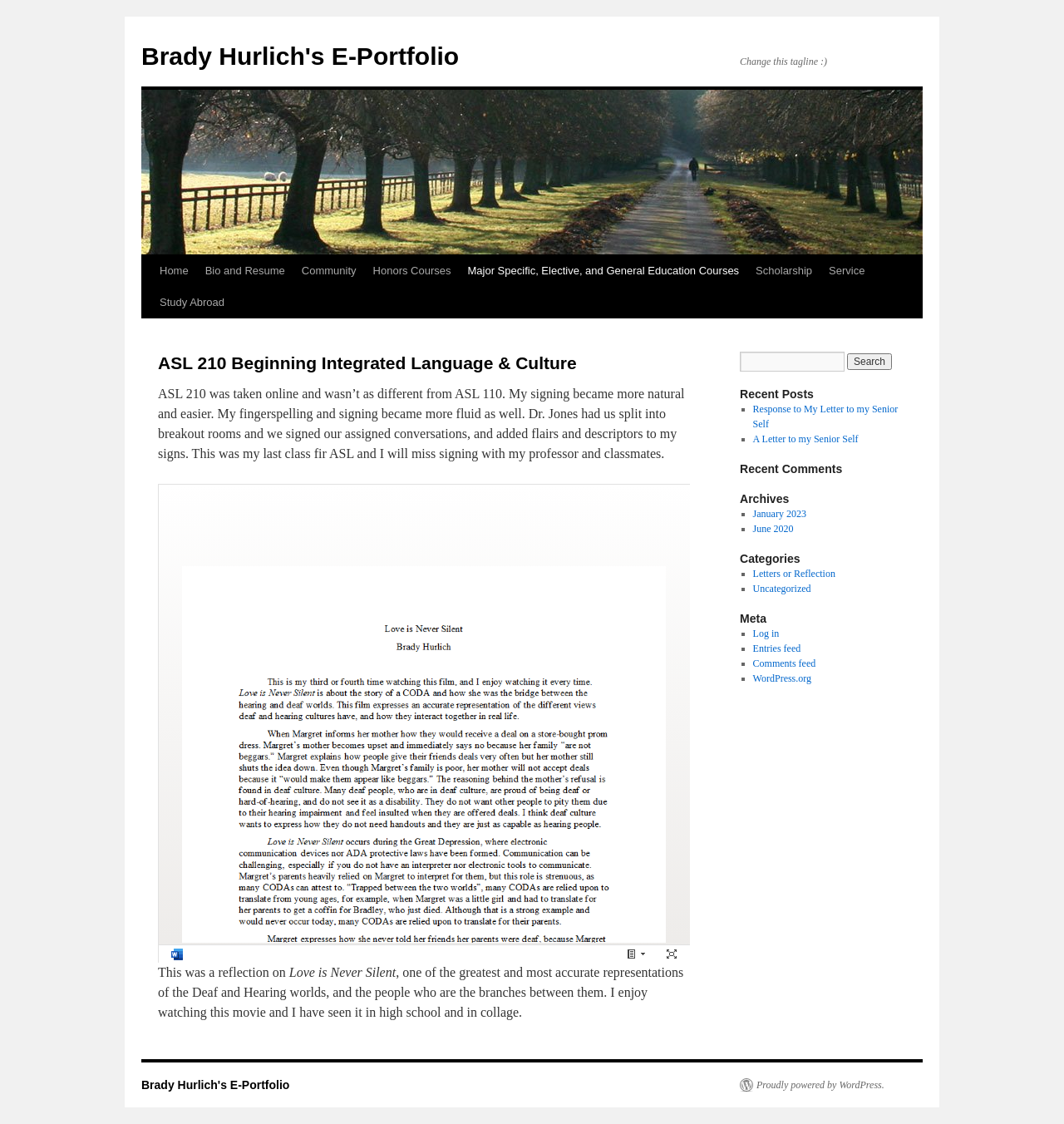Offer an in-depth caption of the entire webpage.

This webpage is an e-portfolio for Brady Hurlich, specifically showcasing their experience in ASL 210 Beginning Integrated Language & Culture. At the top, there is a link to the e-portfolio and an image with the same name. Below that, there is a tagline "Change this tagline :)" and a "Skip to content" link.

The main content area is divided into two sections. On the left, there is a navigation menu with links to different sections, including Home, Bio and Resume, Community, Honors Courses, and more. Below the navigation menu, there is a heading "ASL 210 Beginning Integrated Language & Culture" followed by a paragraph describing the course experience. The text explains how the student's signing became more natural and easier, and how they enjoyed the class.

Below the paragraph, there is an embedded document, likely a PDF or Word document, and a reflection on "Love is Never Silent", a movie that accurately represents the Deaf and Hearing worlds.

On the right side of the main content area, there is a complementary section with a search bar, a heading "Recent Posts" with two links to blog posts, a heading "Recent Comments", and a heading "Archives" with links to January 2023 and June 2020. There are also headings for "Categories" and "Meta" with links to different categories and meta information.

At the bottom of the page, there is a content information section with links to the e-portfolio, WordPress.org, and a statement "Proudly powered by WordPress."